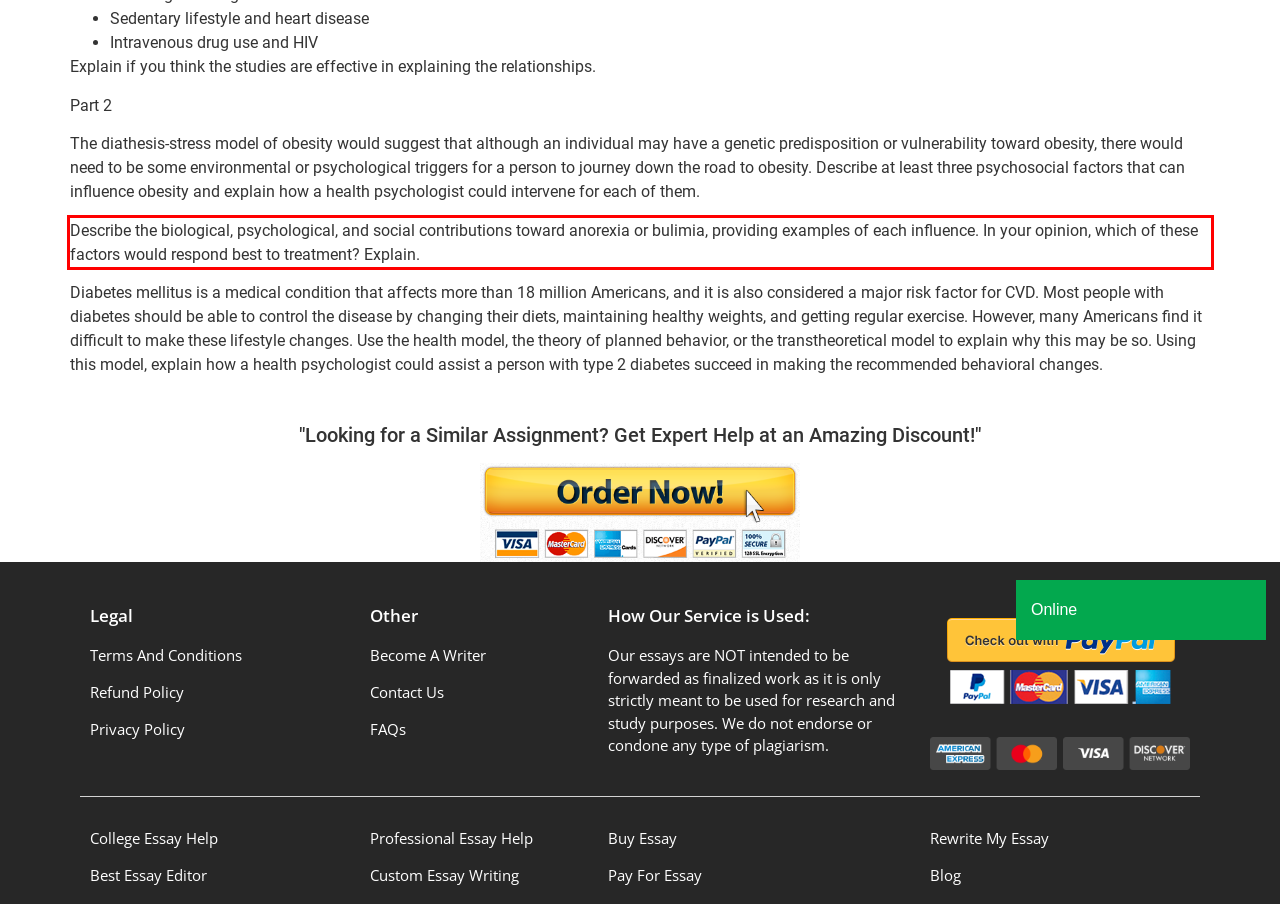Please examine the screenshot of the webpage and read the text present within the red rectangle bounding box.

Describe the biological, psychological, and social contributions toward anorexia or bulimia, providing examples of each influence. In your opinion, which of these factors would respond best to treatment? Explain.